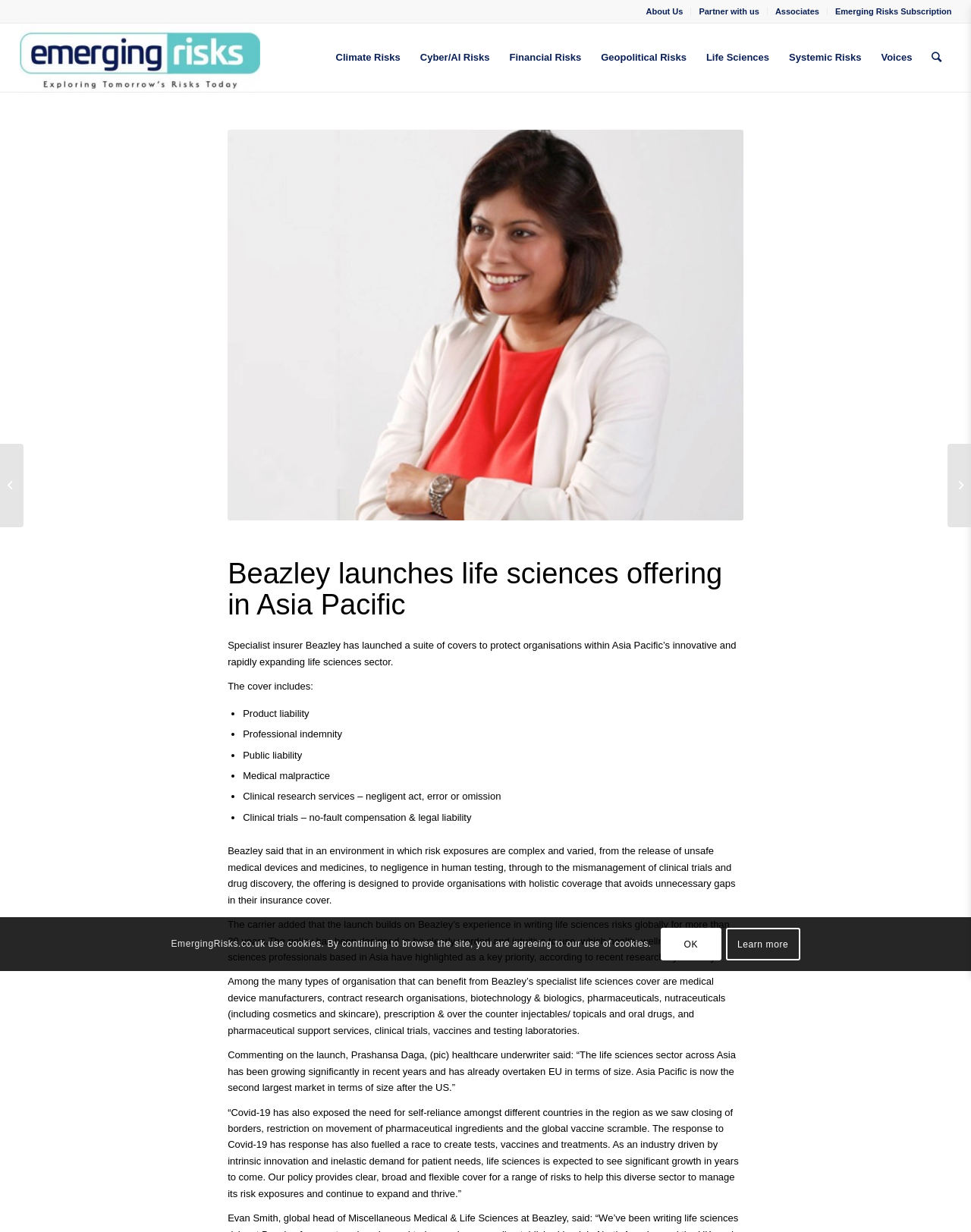Please specify the coordinates of the bounding box for the element that should be clicked to carry out this instruction: "Search for Emerging Risks". The coordinates must be four float numbers between 0 and 1, formatted as [left, top, right, bottom].

[0.95, 0.019, 0.98, 0.075]